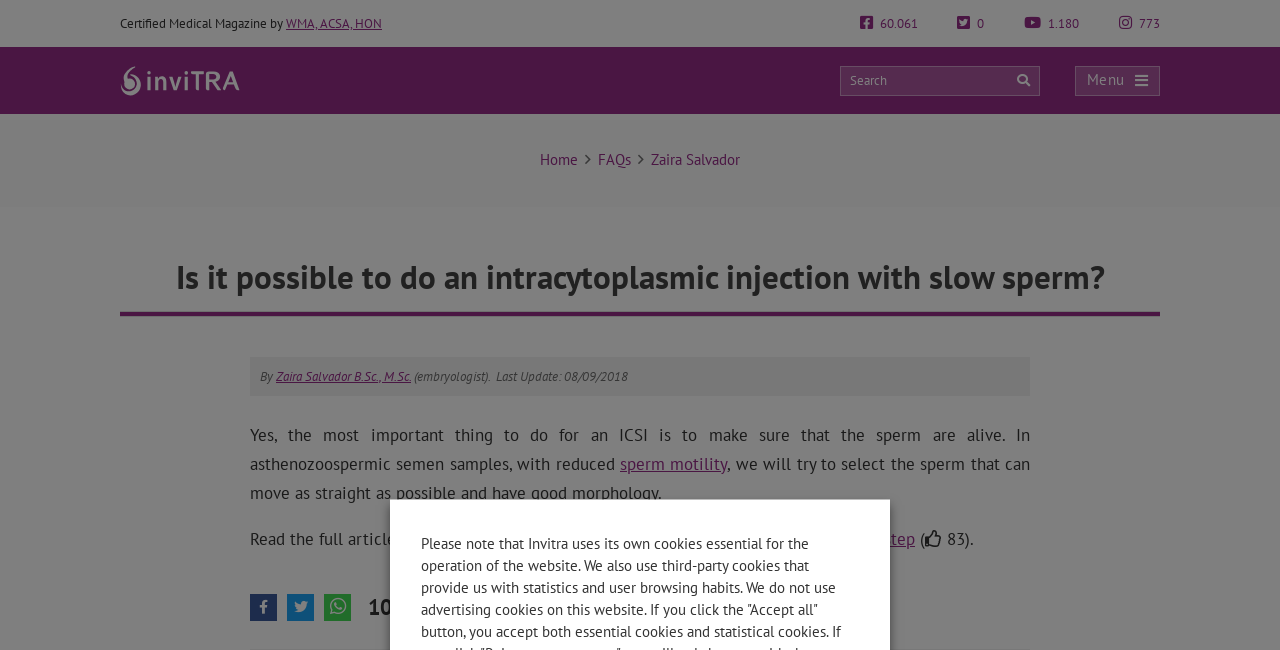Please find the bounding box coordinates of the element that must be clicked to perform the given instruction: "Read the full article on ICSI procedure". The coordinates should be four float numbers from 0 to 1, i.e., [left, top, right, bottom].

[0.334, 0.812, 0.715, 0.846]